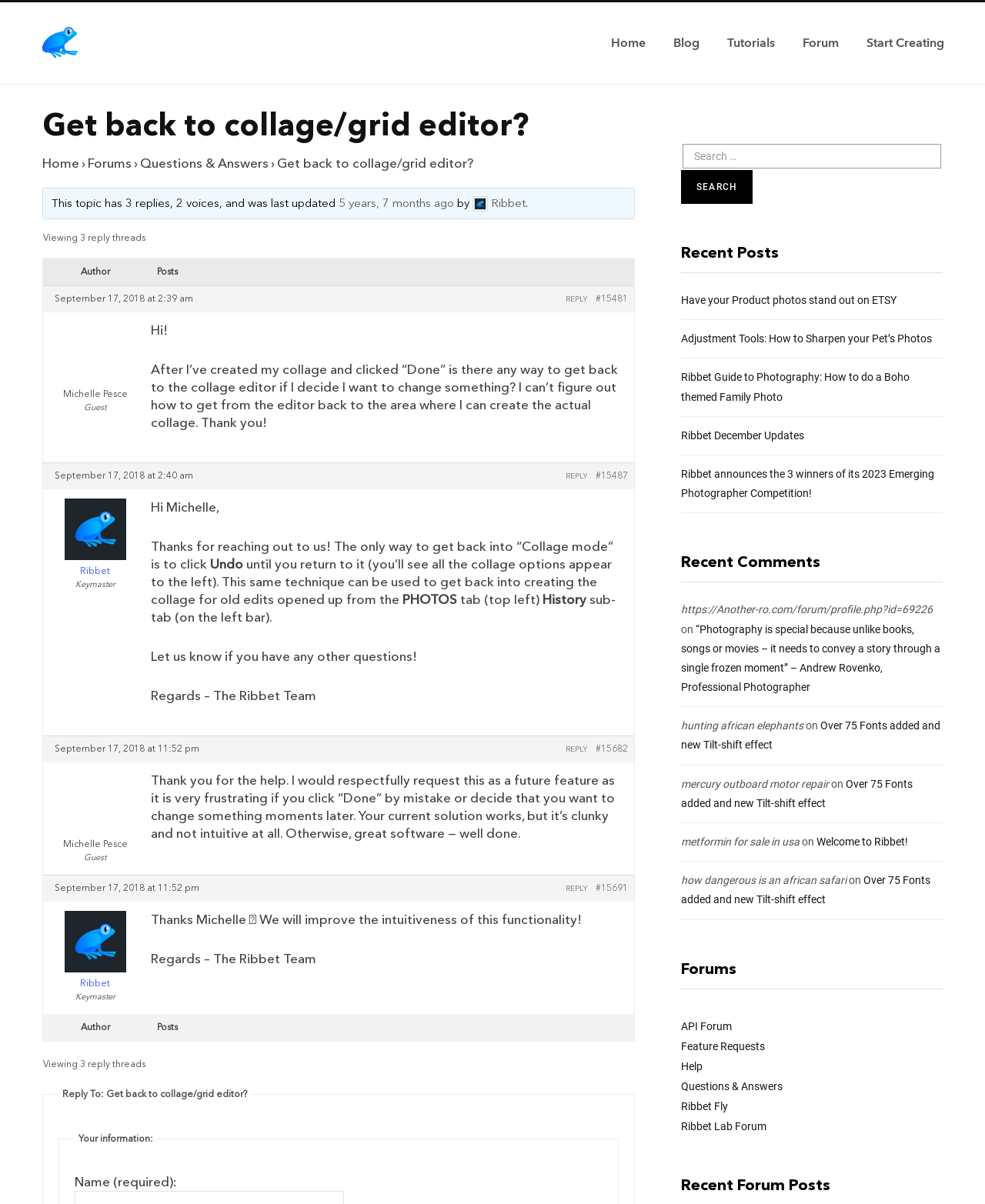Specify the bounding box coordinates of the area that needs to be clicked to achieve the following instruction: "View the 'Recent Posts'".

[0.691, 0.201, 0.957, 0.227]